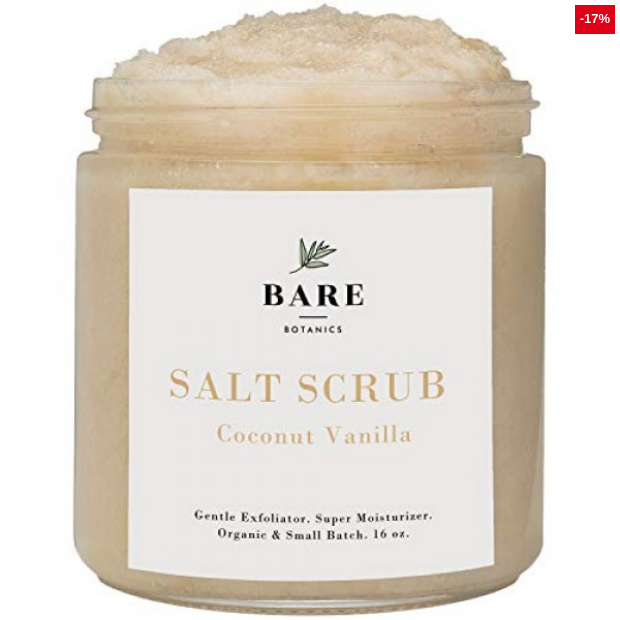How many ounces is the Bare Botanics Salt Scrub?
We need a detailed and exhaustive answer to the question. Please elaborate.

The size of the Bare Botanics Salt Scrub can be determined by looking at the description, which states that the product is 16 oz.